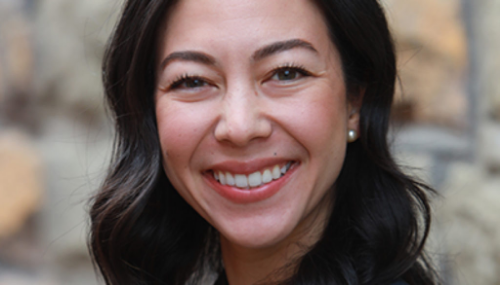Describe all the elements and aspects of the image comprehensively.

The image portrays Keyan Botsford, a member of the Community Works board, featuring her warm smile and approachable demeanor. She has a professional and engaging presence, indicative of her role in the community. The background subtly highlights her connection to the organization, emphasizing her commitment to service and empowerment. Keyan expresses pride in her involvement, stating that it’s an honor to dedicate her time to create positive change and meaningful connections in her community. Her passion for helping others is reflected in her role as the owner and orthodontist at Botsford Family Orthodontics, where she builds lasting relationships with her patients and boosts their confidence.